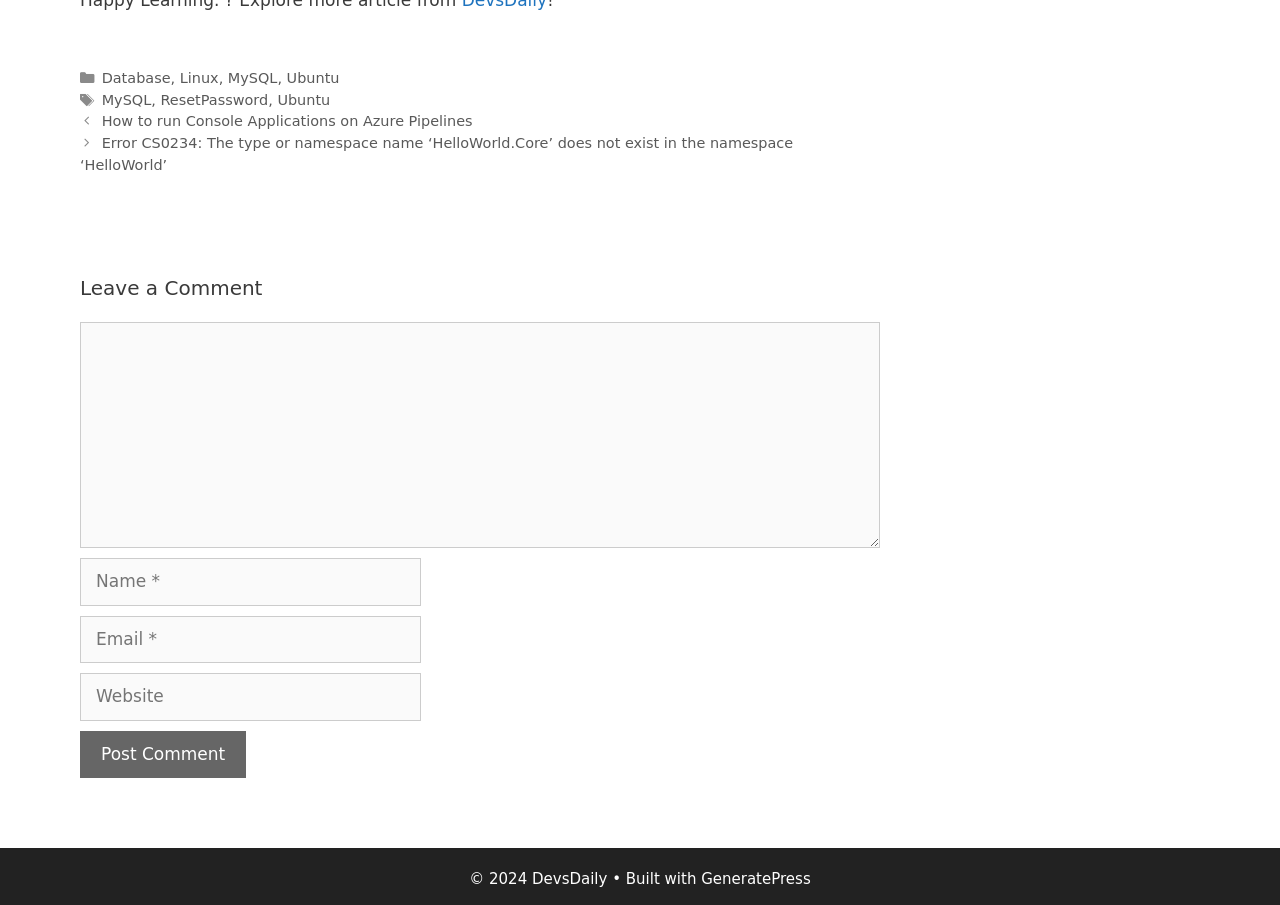What is the category of the current post?
Answer the question with detailed information derived from the image.

The category of the current post can be determined by looking at the links in the footer section, which are 'Database', 'Linux', 'MySQL', and 'Ubuntu'.